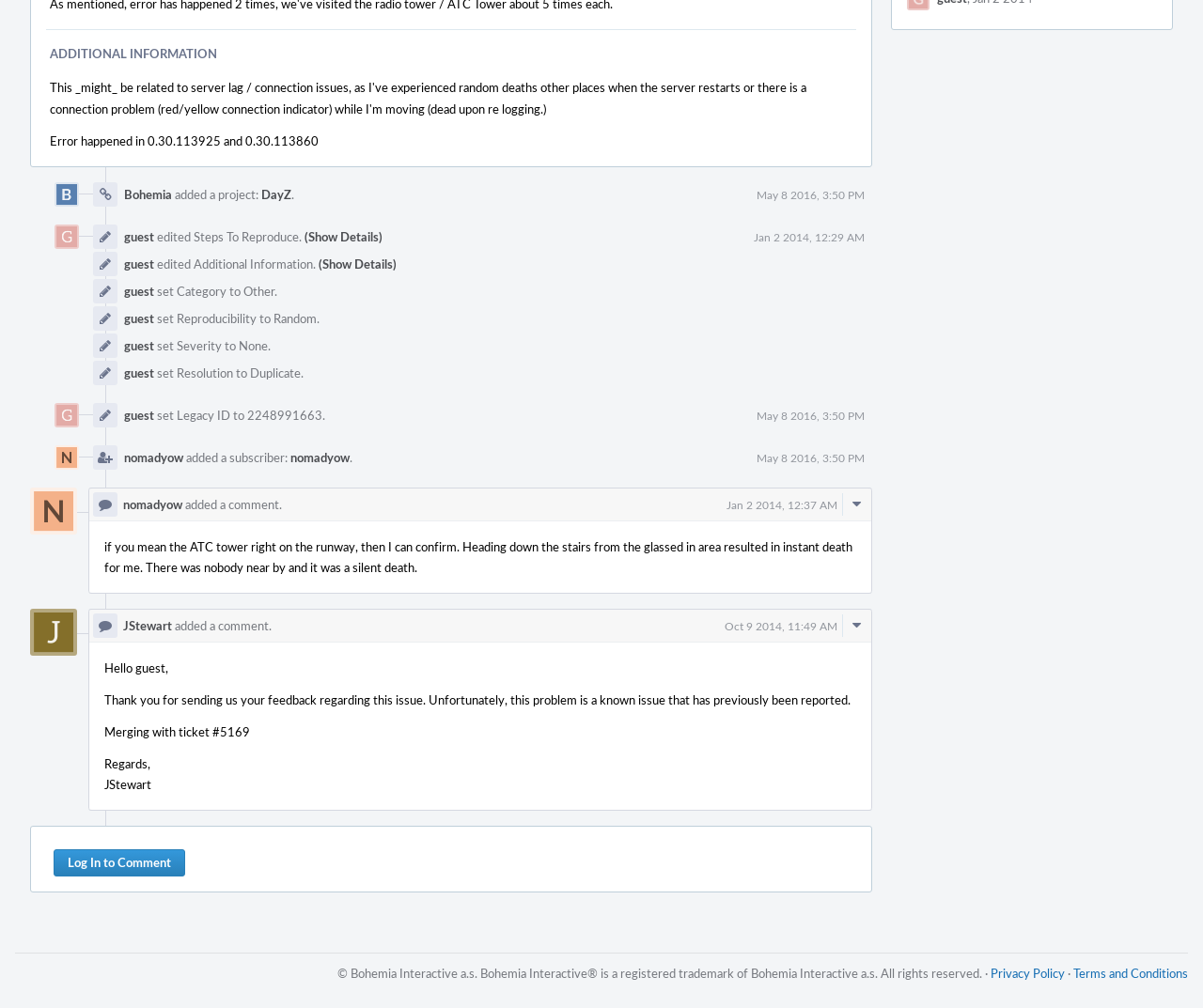Calculate the bounding box coordinates for the UI element based on the following description: "parent_node: Weight Loss". Ensure the coordinates are four float numbers between 0 and 1, i.e., [left, top, right, bottom].

None